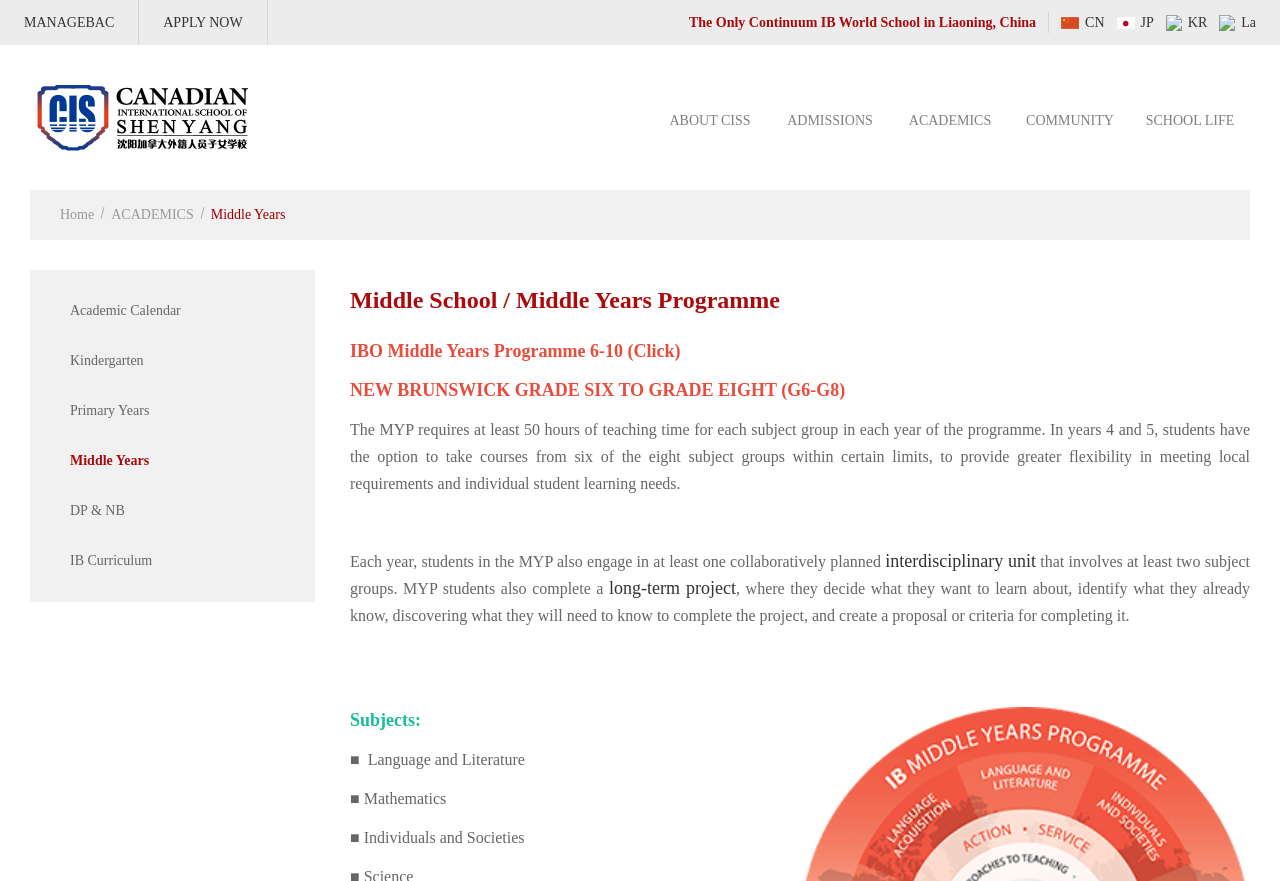Please provide the bounding box coordinates for the element that needs to be clicked to perform the instruction: "Click the APPLY NOW link". The coordinates must consist of four float numbers between 0 and 1, formatted as [left, top, right, bottom].

[0.109, 0.0, 0.209, 0.051]